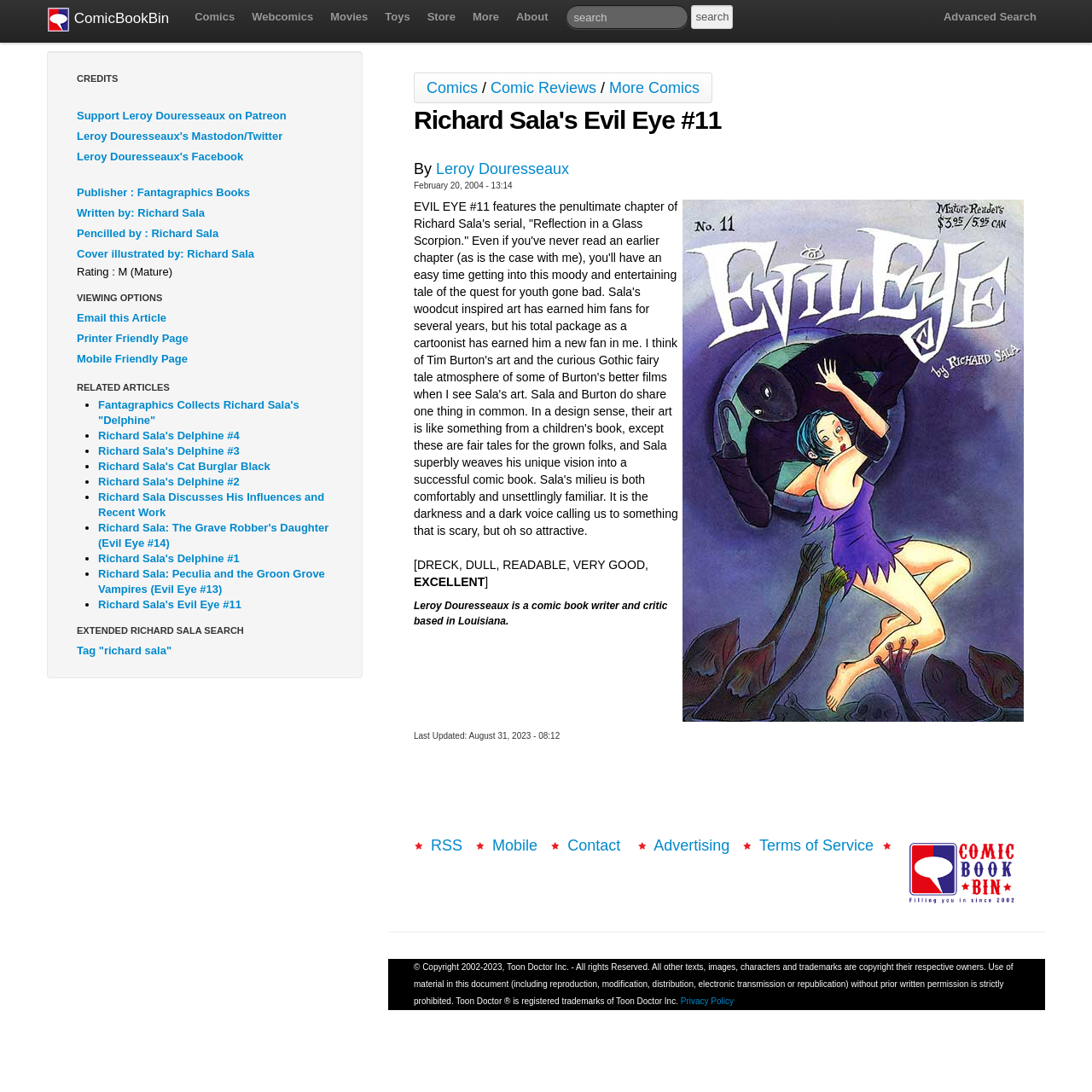Find the bounding box coordinates of the clickable region needed to perform the following instruction: "Read more about Richard Sala's Evil Eye #11". The coordinates should be provided as four float numbers between 0 and 1, i.e., [left, top, right, bottom].

[0.379, 0.183, 0.621, 0.492]